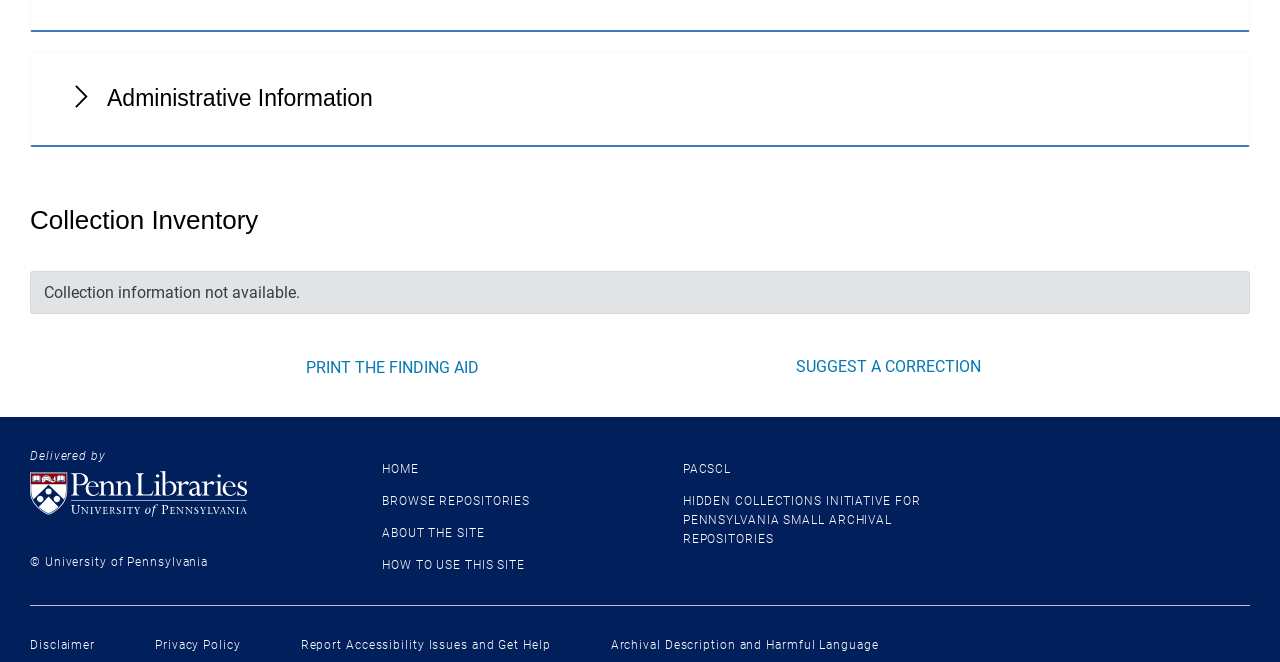Please identify the coordinates of the bounding box for the clickable region that will accomplish this instruction: "Print the finding aid".

[0.234, 0.535, 0.379, 0.576]